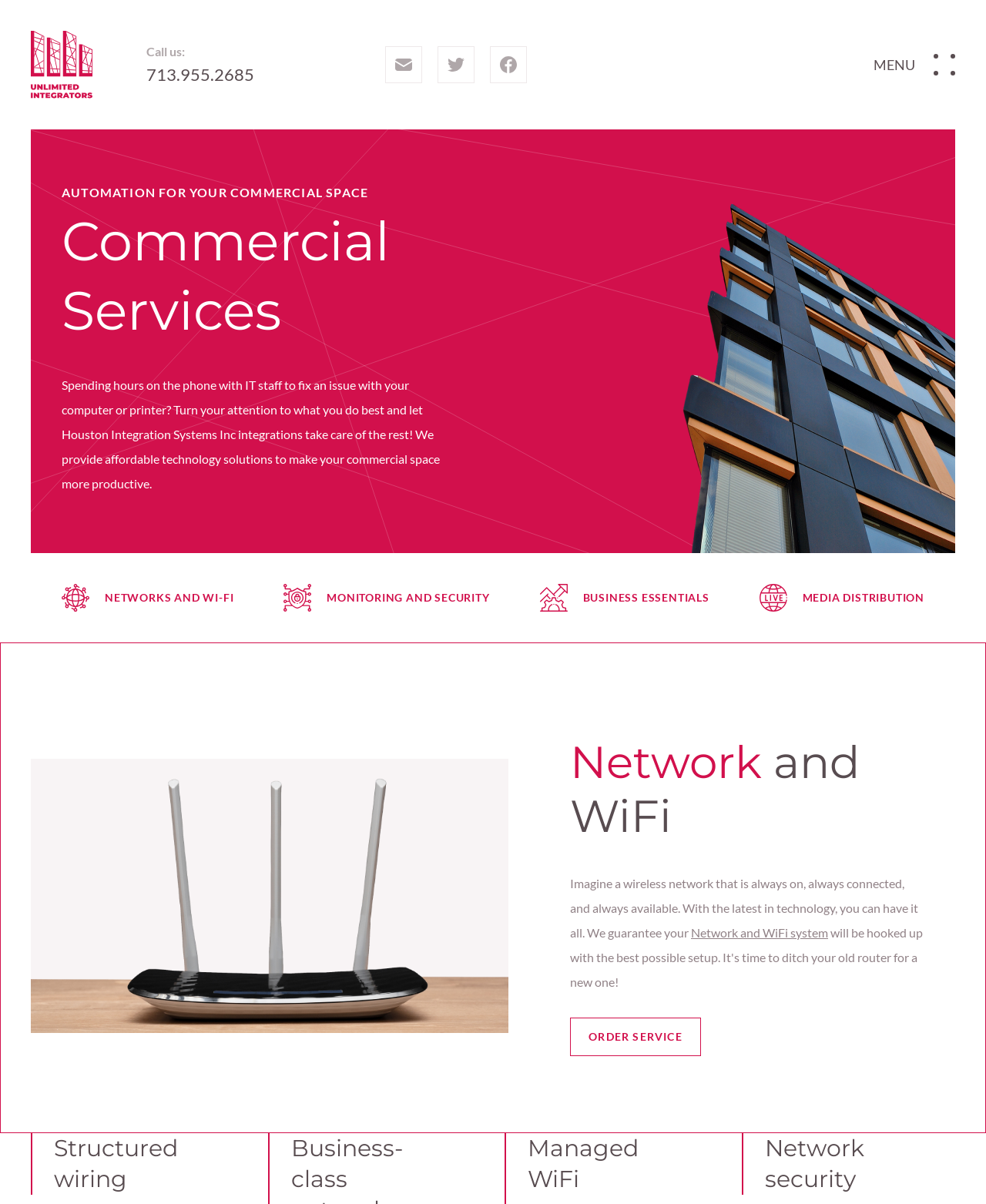How many social media links are there?
Kindly give a detailed and elaborate answer to the question.

I counted the number of link elements with an image child element, which are typically used to represent social media links. There are three such elements.